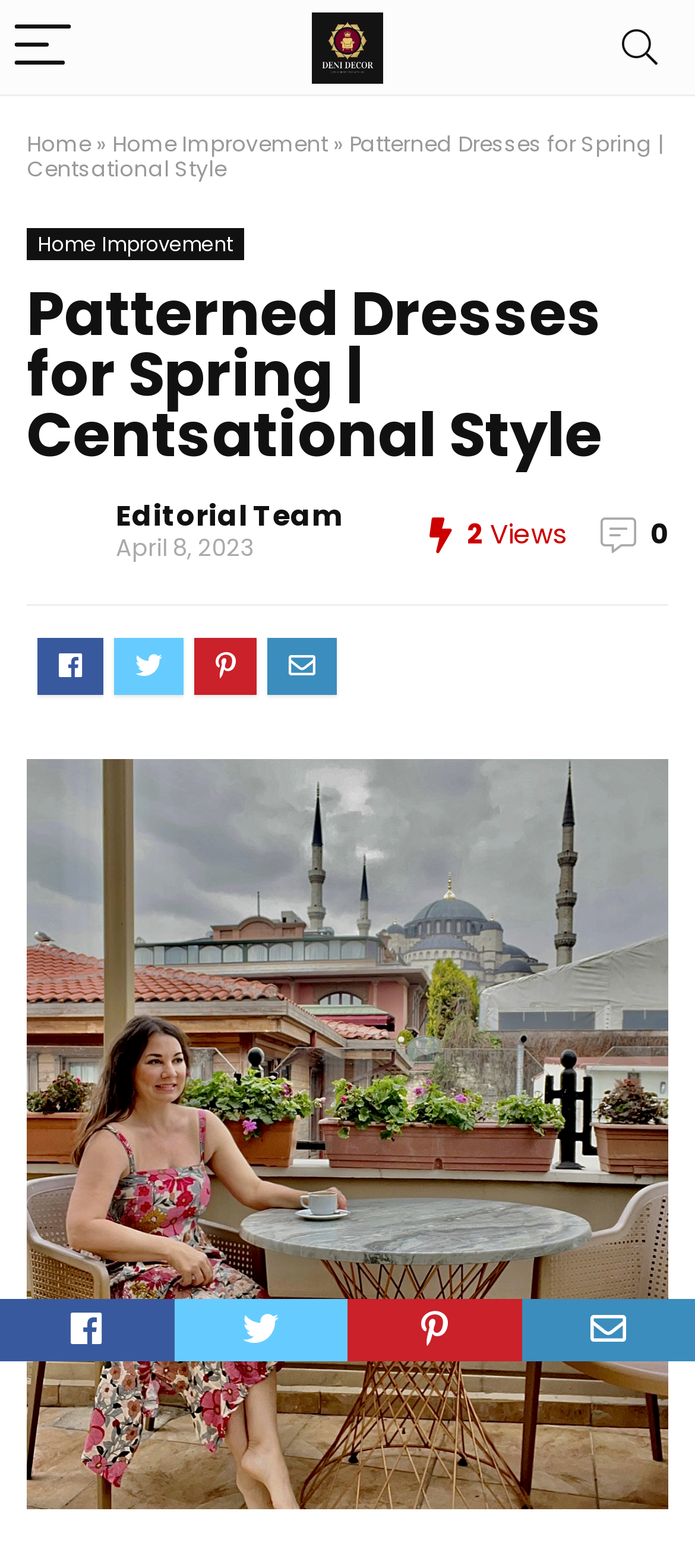Locate the bounding box coordinates of the element I should click to achieve the following instruction: "View the editorial team page".

[0.167, 0.316, 0.492, 0.342]